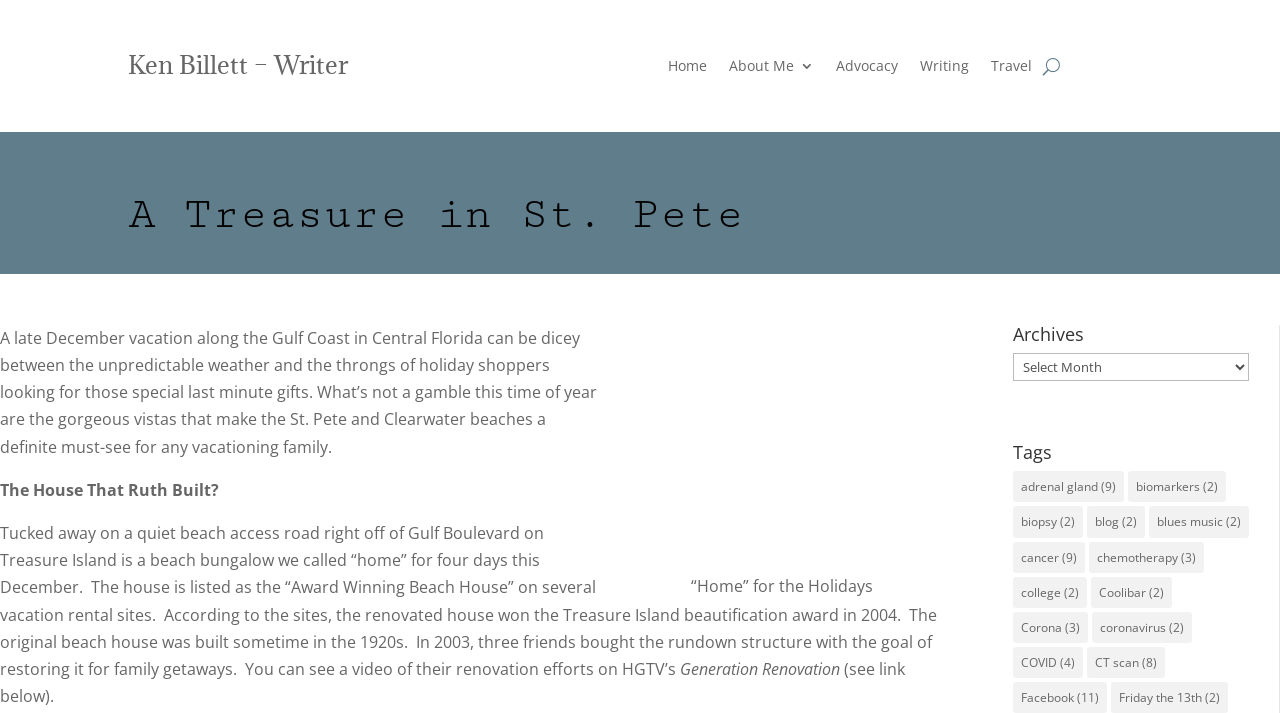What is the name of the writer?
Based on the image, give a concise answer in the form of a single word or short phrase.

Ken Billett